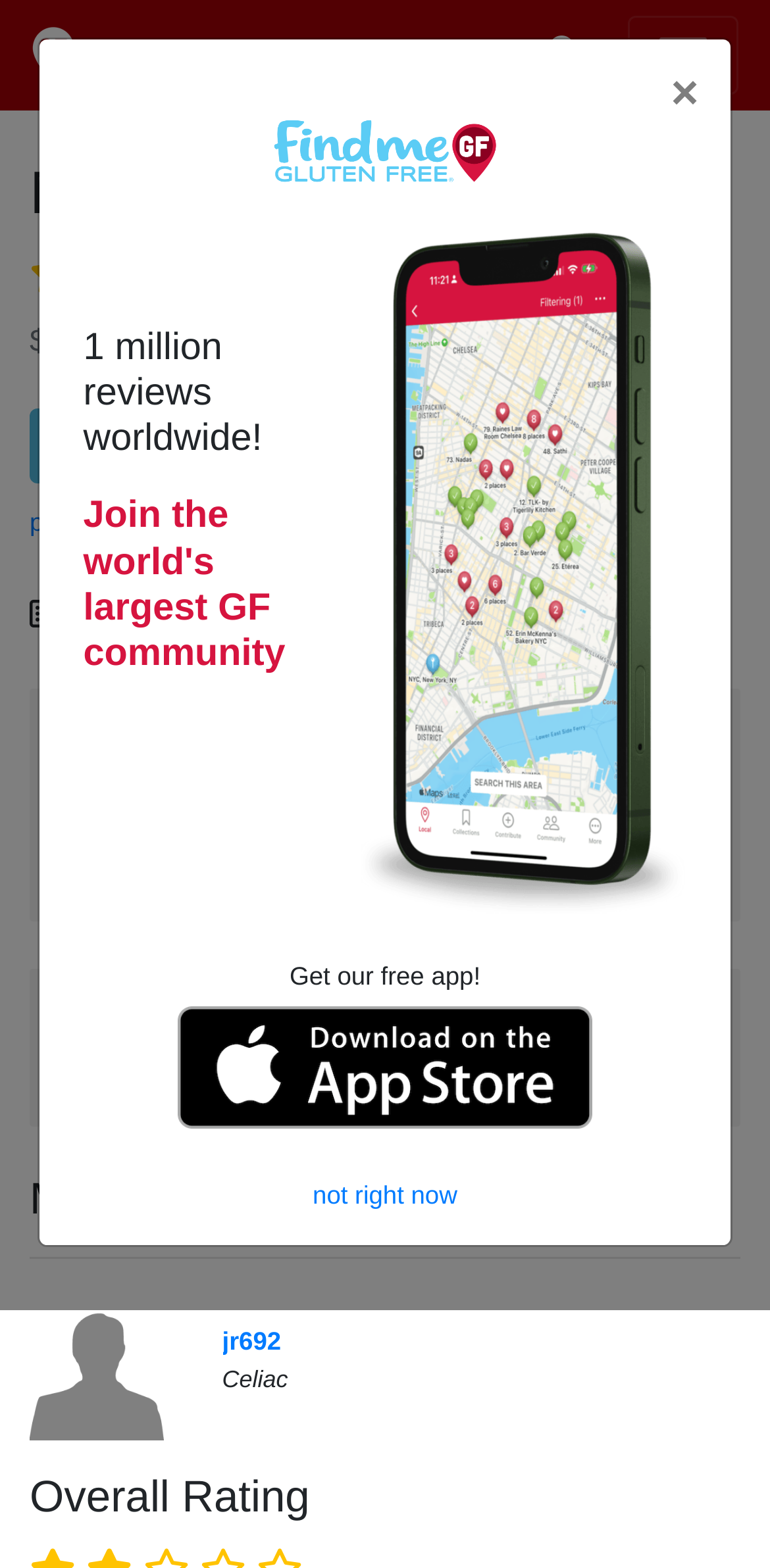Find the bounding box of the web element that fits this description: "Write a Review".

[0.038, 0.26, 0.438, 0.308]